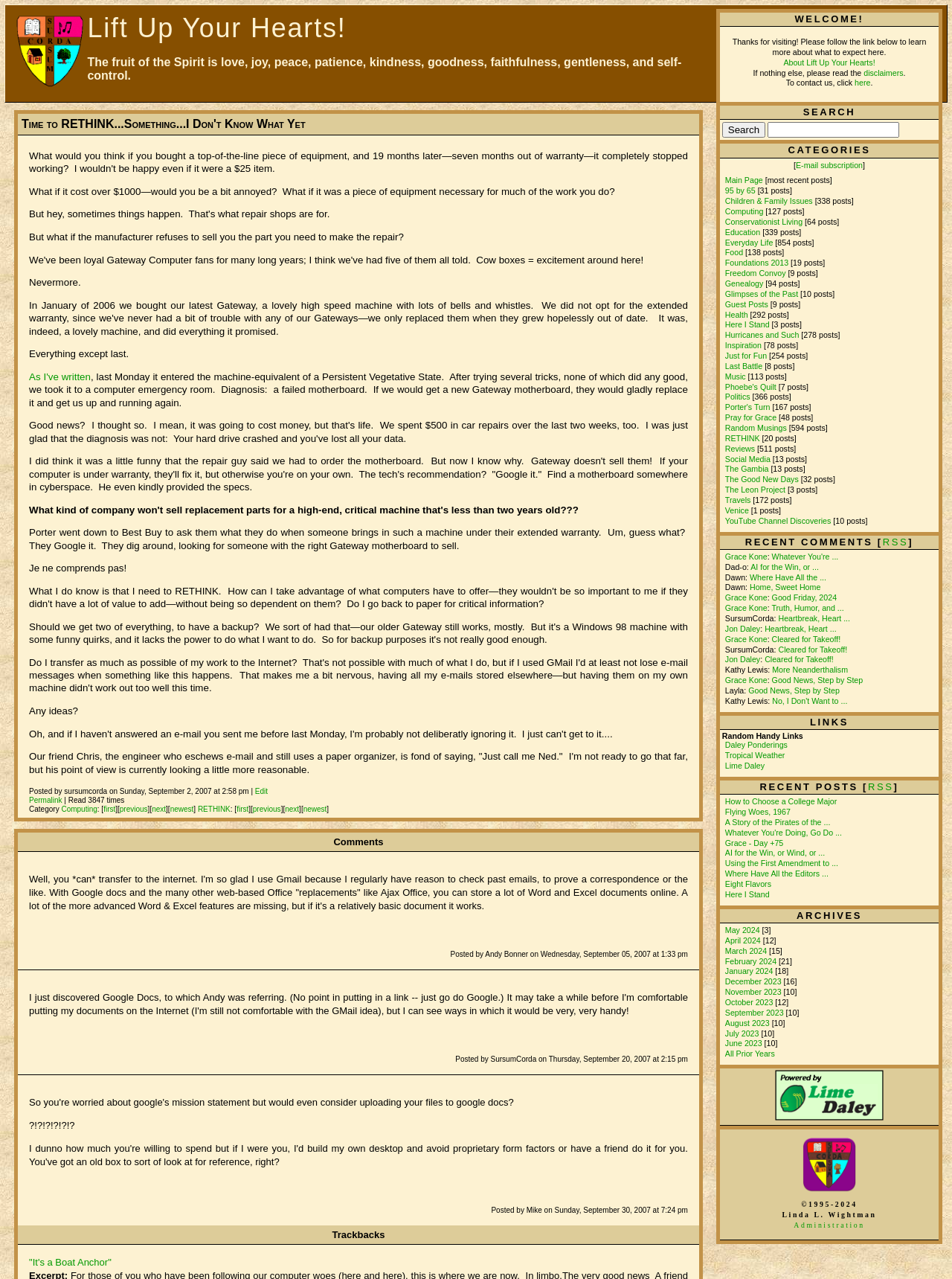Identify and extract the main heading from the webpage.

Lift Up Your Hearts!